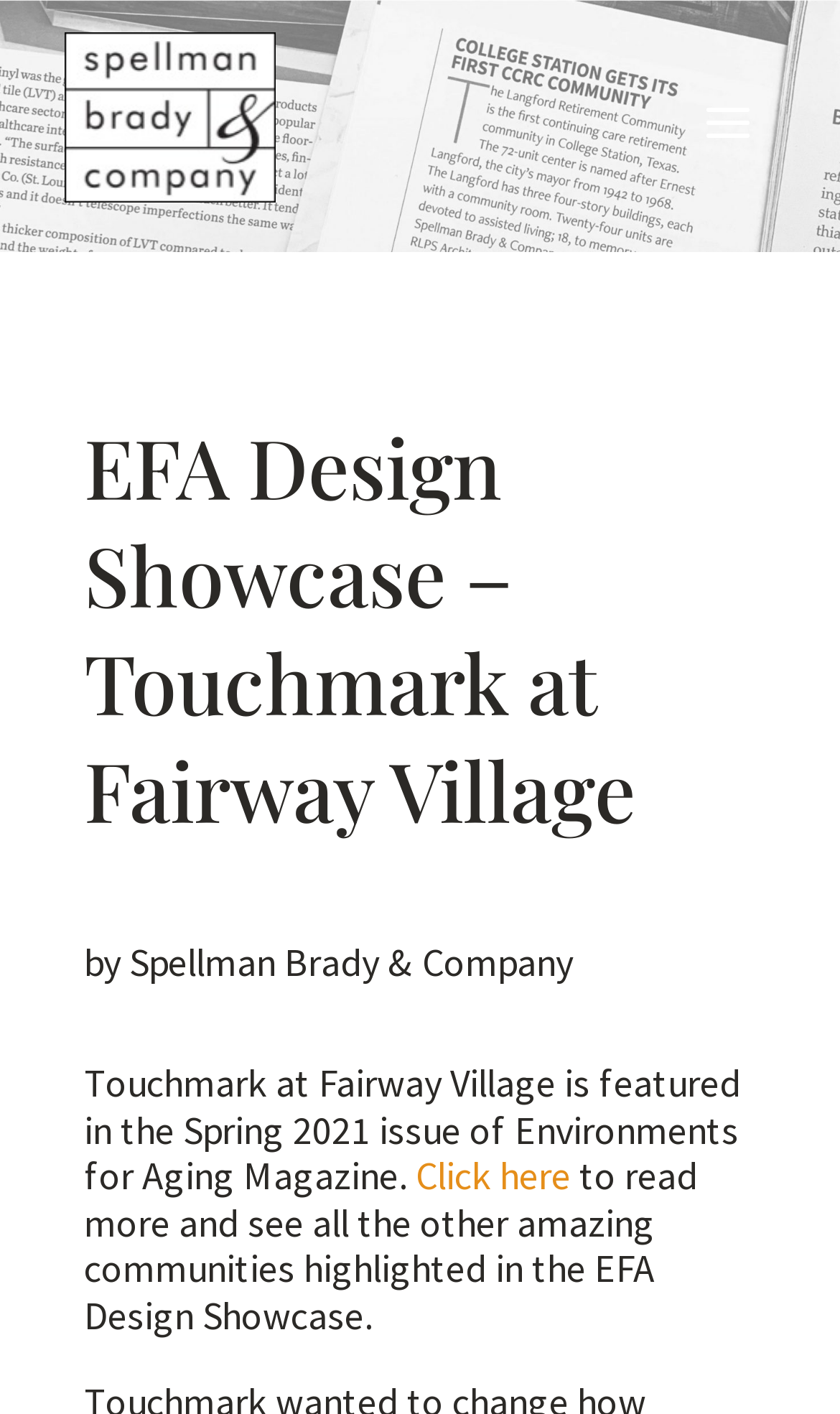Identify and extract the heading text of the webpage.

EFA Design Showcase – Touchmark at Fairway Village